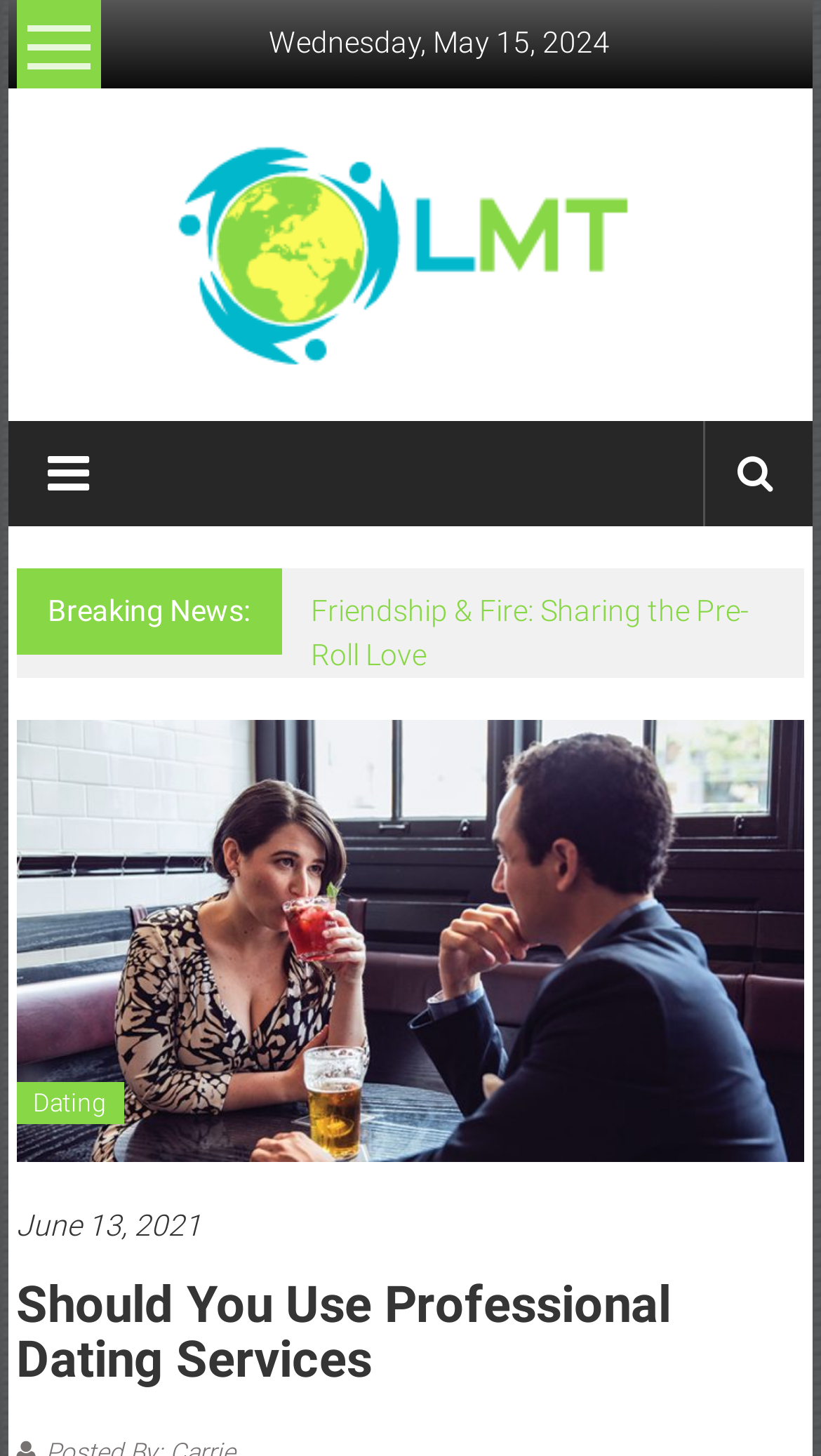Locate the bounding box of the UI element with the following description: "alt="Leadership And Motivation Training"".

[0.215, 0.161, 0.785, 0.185]